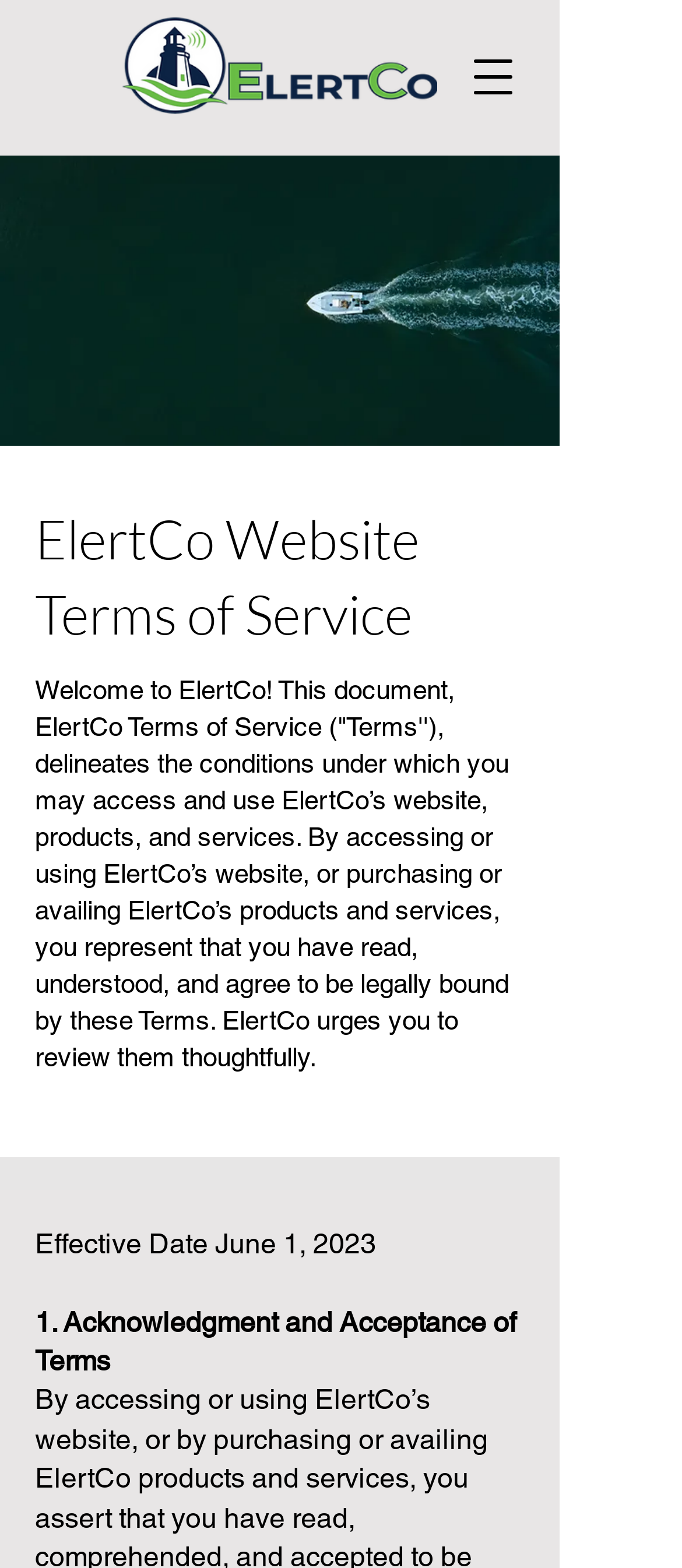Determine the main heading text of the webpage.

ElertCo Website Terms of Service